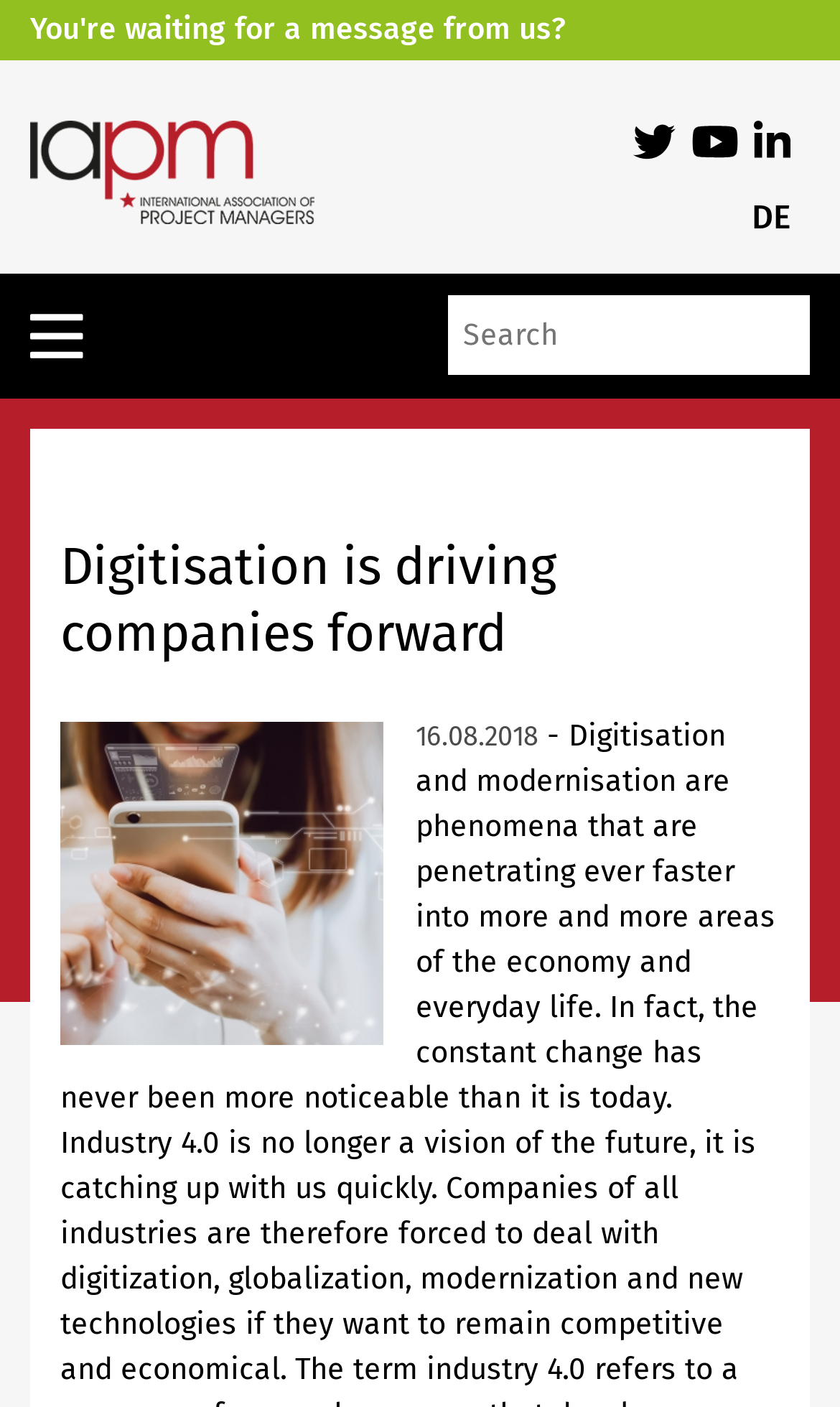What is the name of the association?
Please give a detailed and elaborate explanation in response to the question.

The name of the association can be found in the top-left corner of the webpage, where it says 'IAPM International Association of Project Managers' next to the logo.